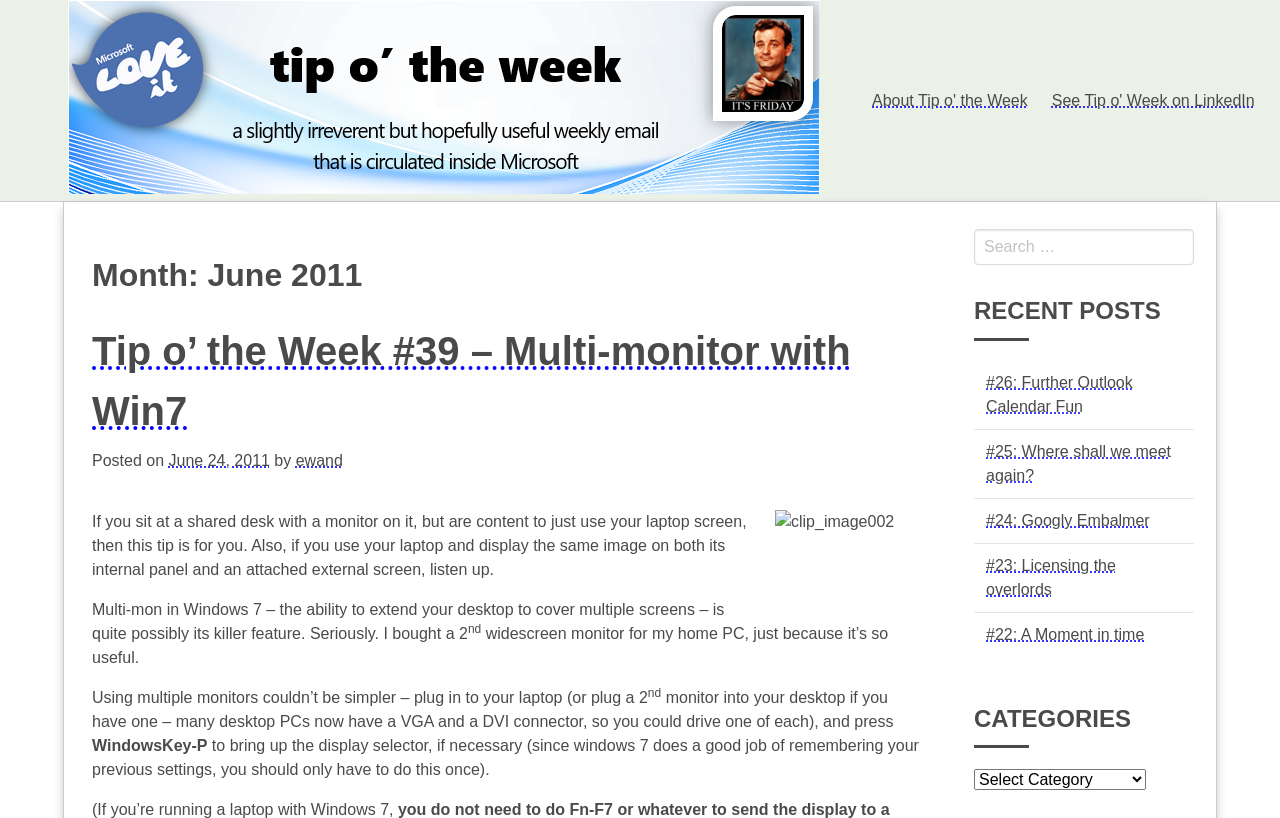Can you find and provide the title of the webpage?

Month: June 2011